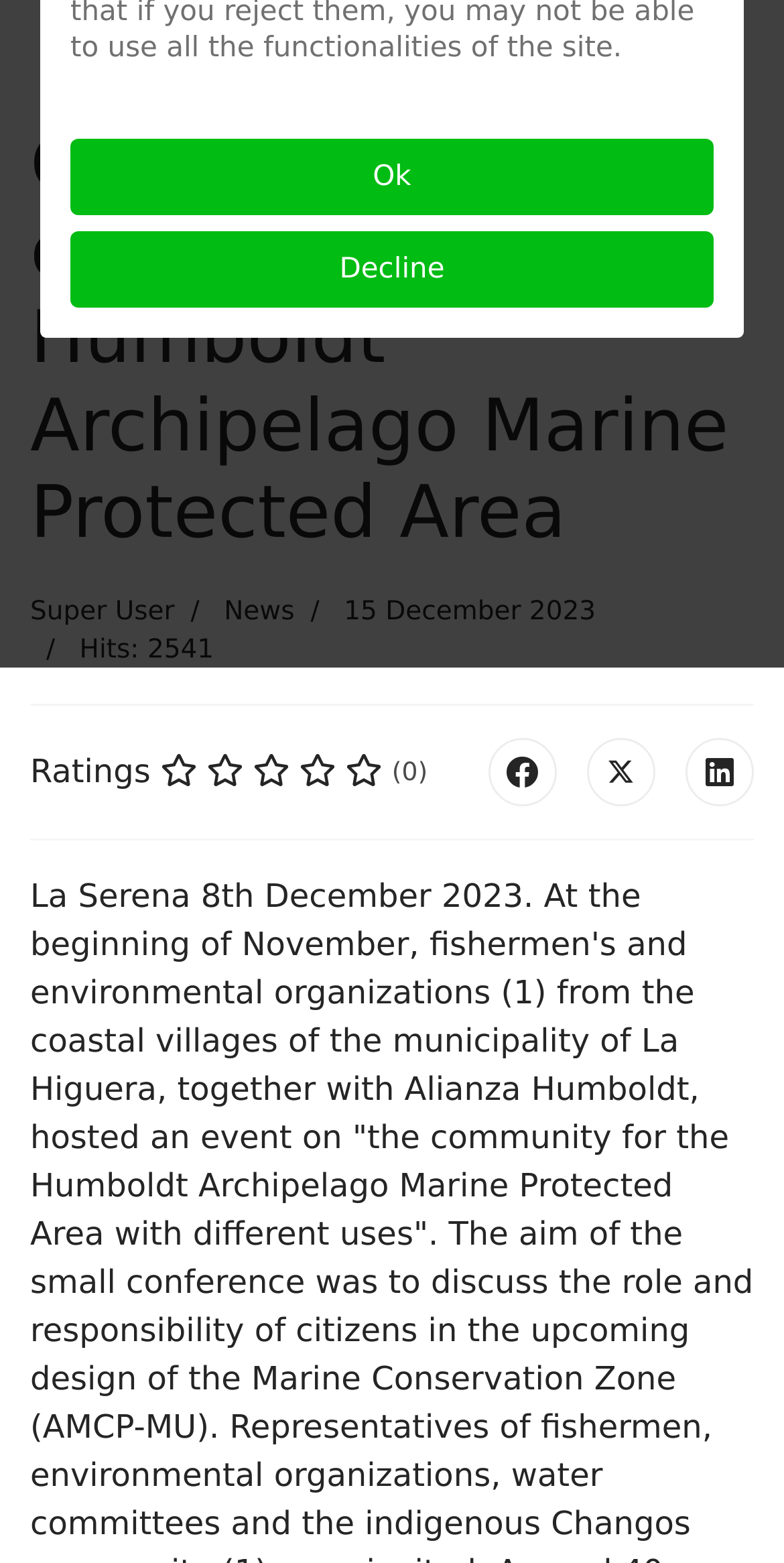Determine the bounding box coordinates for the UI element described. Format the coordinates as (top-left x, top-left y, bottom-right x, bottom-right y) and ensure all values are between 0 and 1. Element description: title="X (formerly Twitter)"

[0.748, 0.472, 0.836, 0.516]